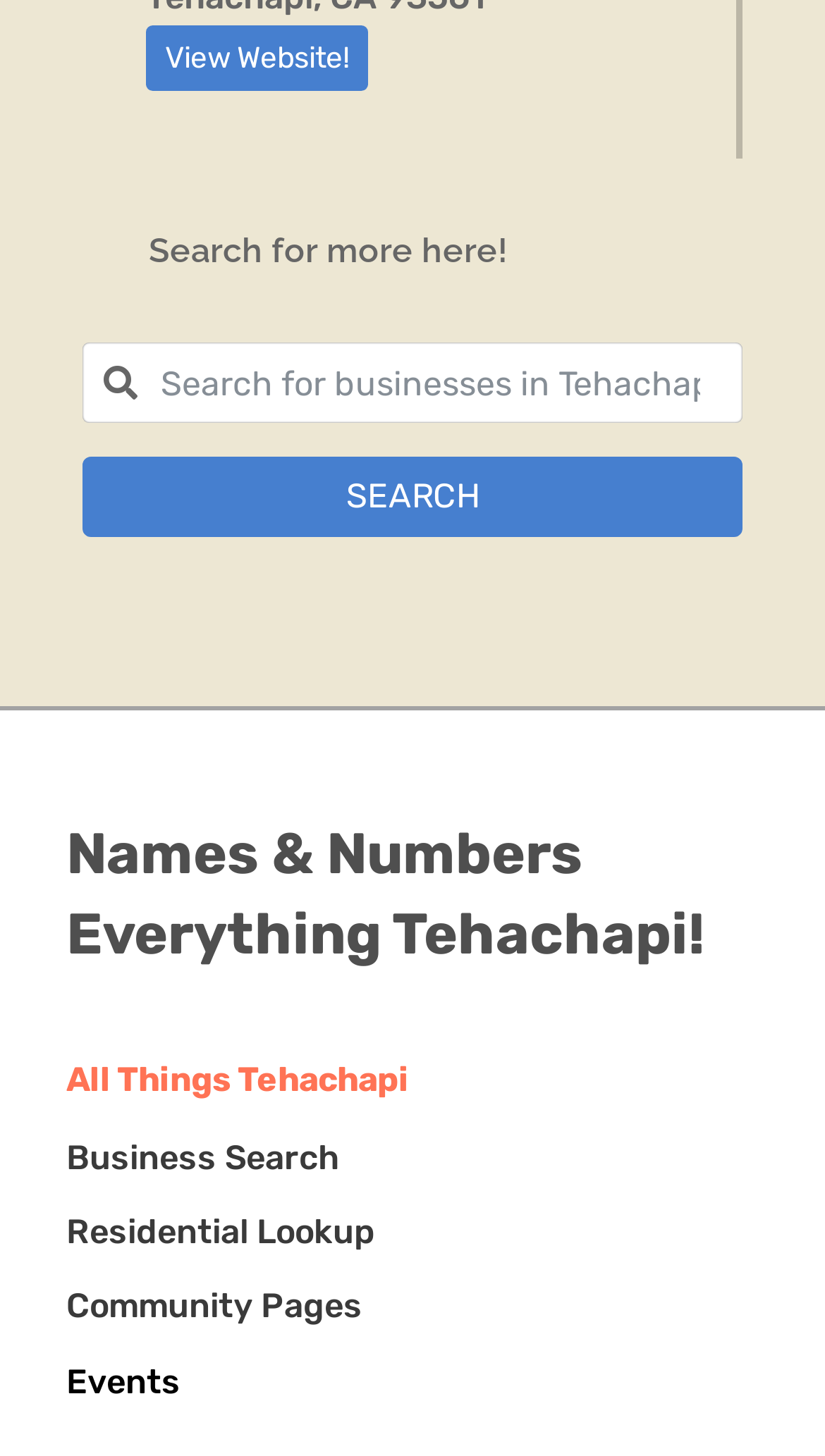What is the theme of the webpage?
Use the image to answer the question with a single word or phrase.

Tehachapi